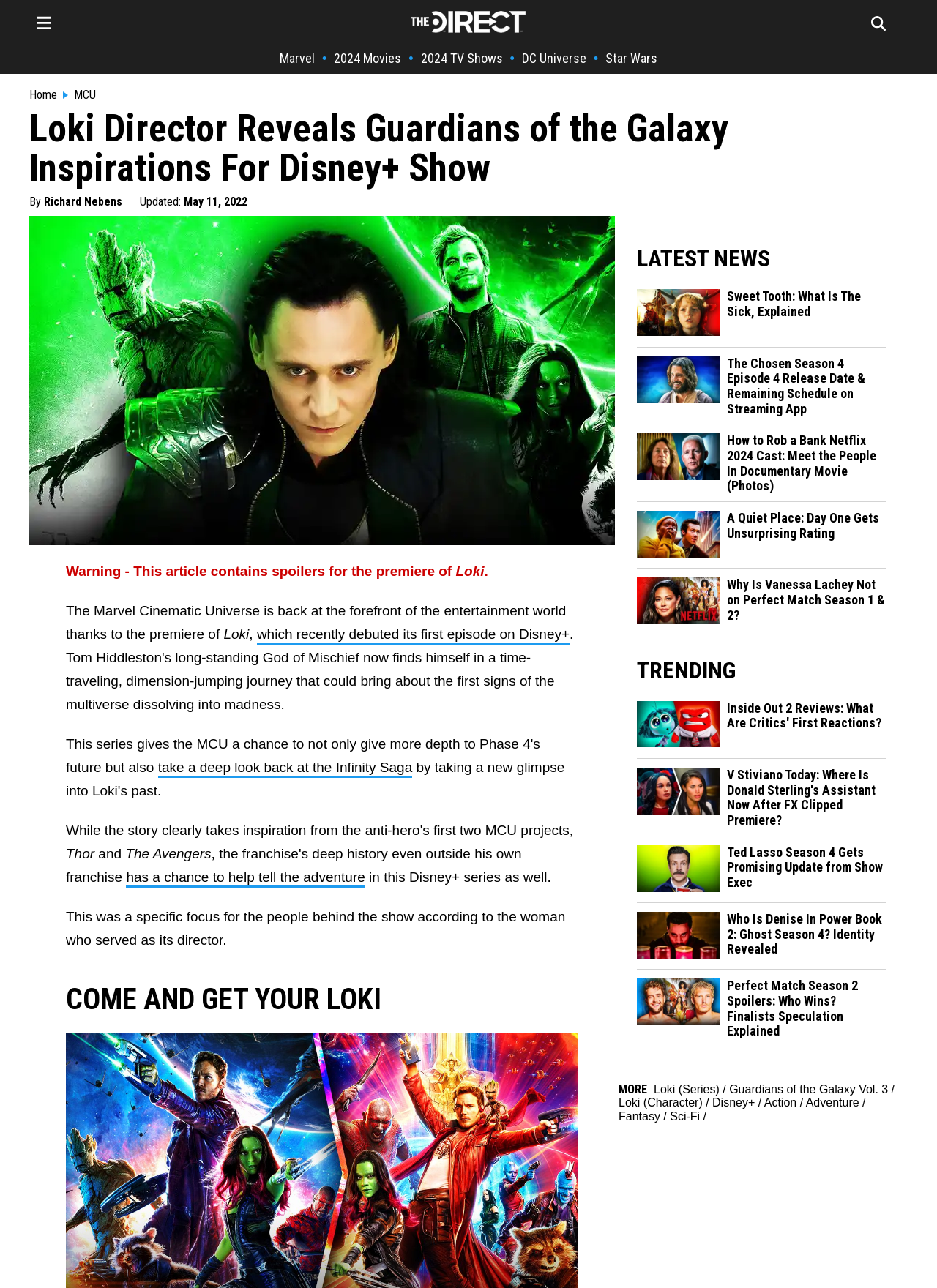Is there a warning about spoilers in the article?
Please answer the question with as much detail and depth as you can.

The article contains a warning that says 'Warning - This article contains spoilers for the premiere of...' indicating that the article contains spoilers.